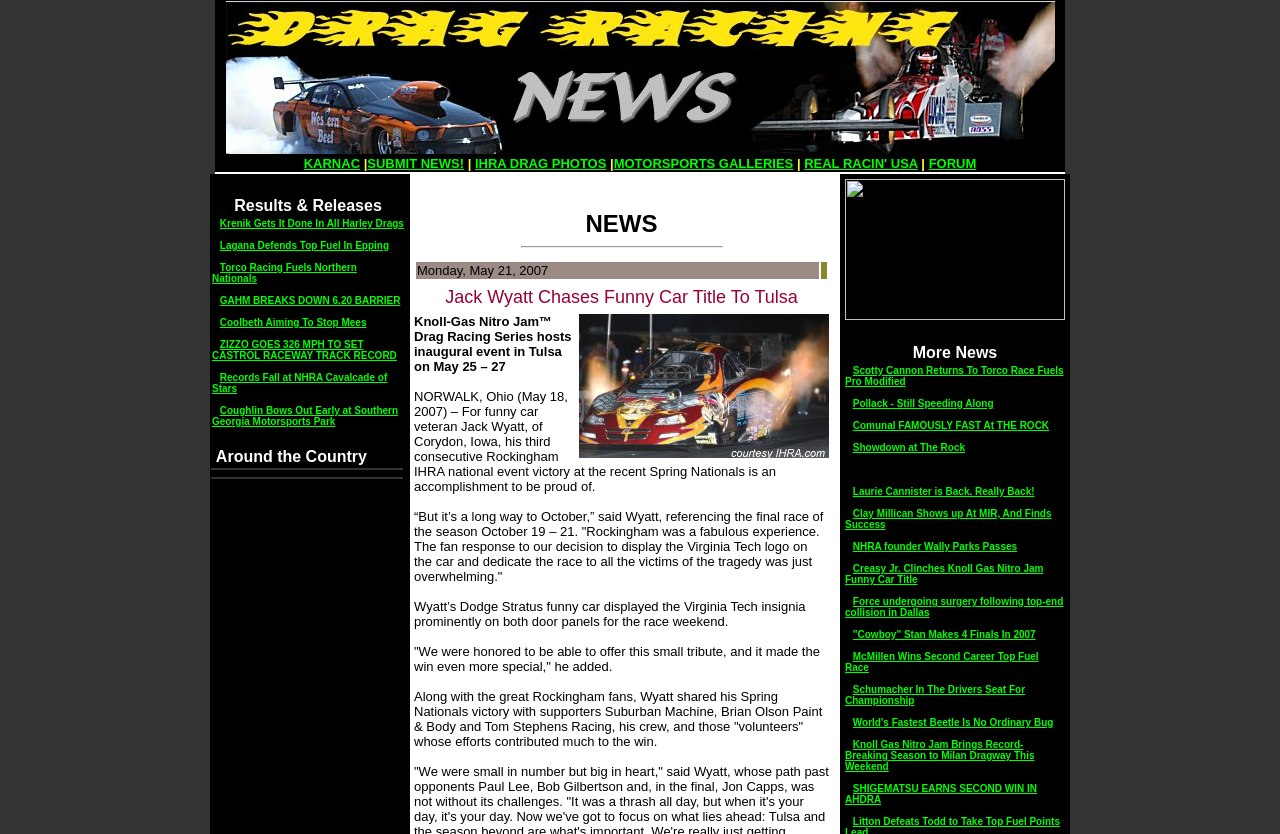Use a single word or phrase to answer the question:
What is the main topic of this webpage?

Drag Racing News